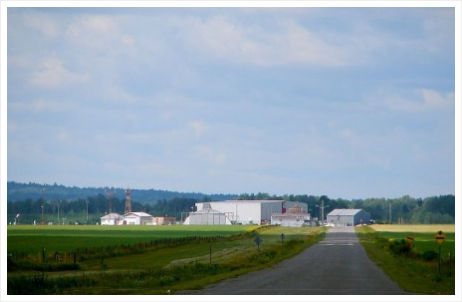What is located on the right side of the image?
Using the details from the image, give an elaborate explanation to answer the question.

According to the caption, 'on the right, a cluster of buildings can be seen, presumably part of Earlton’s local airport', which suggests that the cluster of buildings is located on the right side of the image.